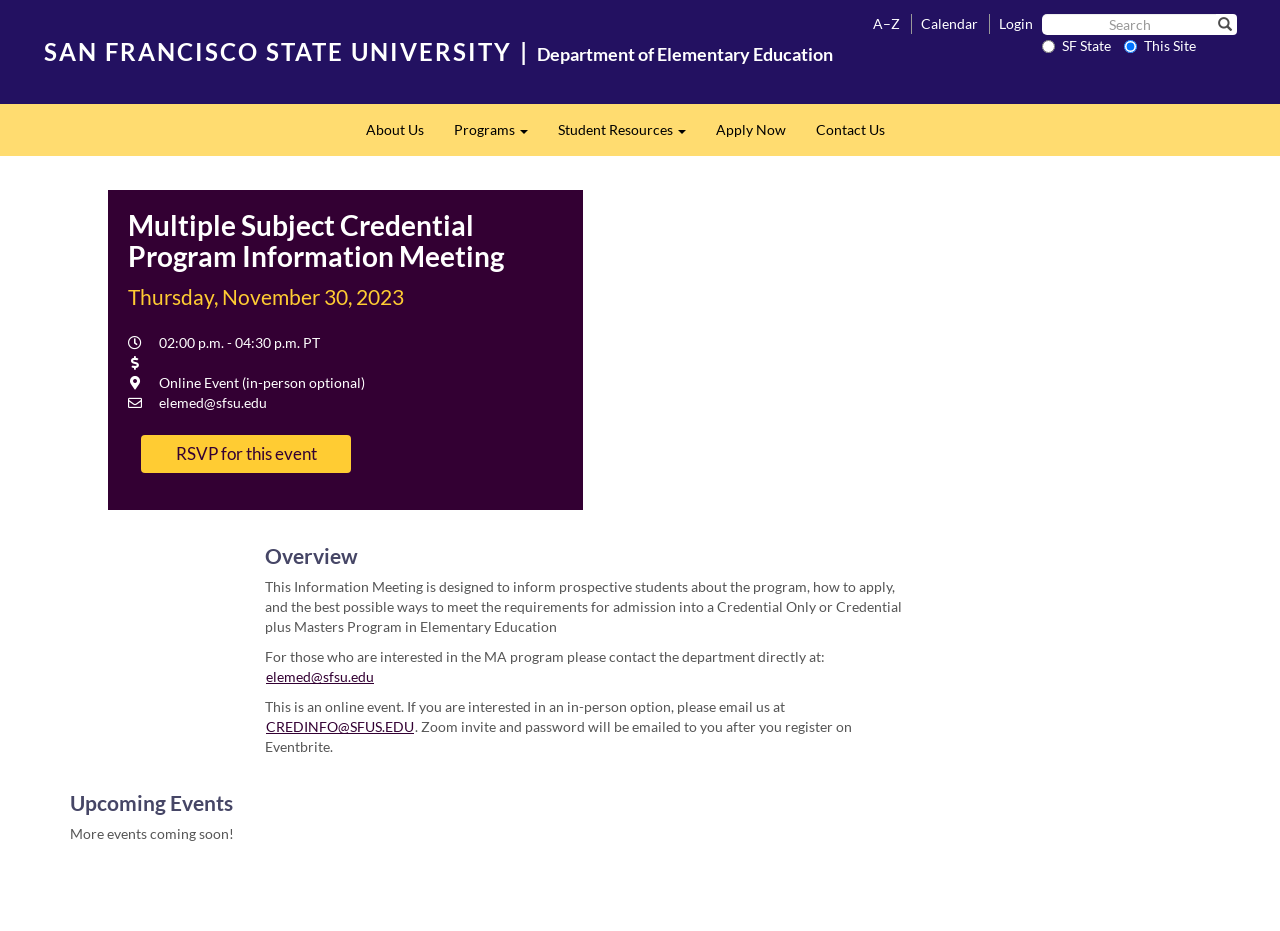What is the date of the Multiple Subject Credential Program Information Meeting?
Answer the question with a detailed explanation, including all necessary information.

I found the answer by looking at the static text element that says 'Thursday, November 30, 2023' which is located below the main heading 'Multiple Subject Credential Program Information Meeting'.